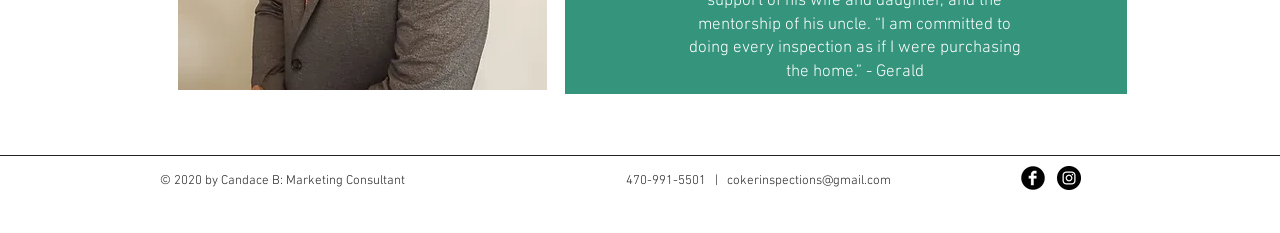What is the email address?
Offer a detailed and full explanation in response to the question.

The email address can be found at the bottom of the webpage, next to the phone number, and it is 'cokerinspections@gmail.com'.